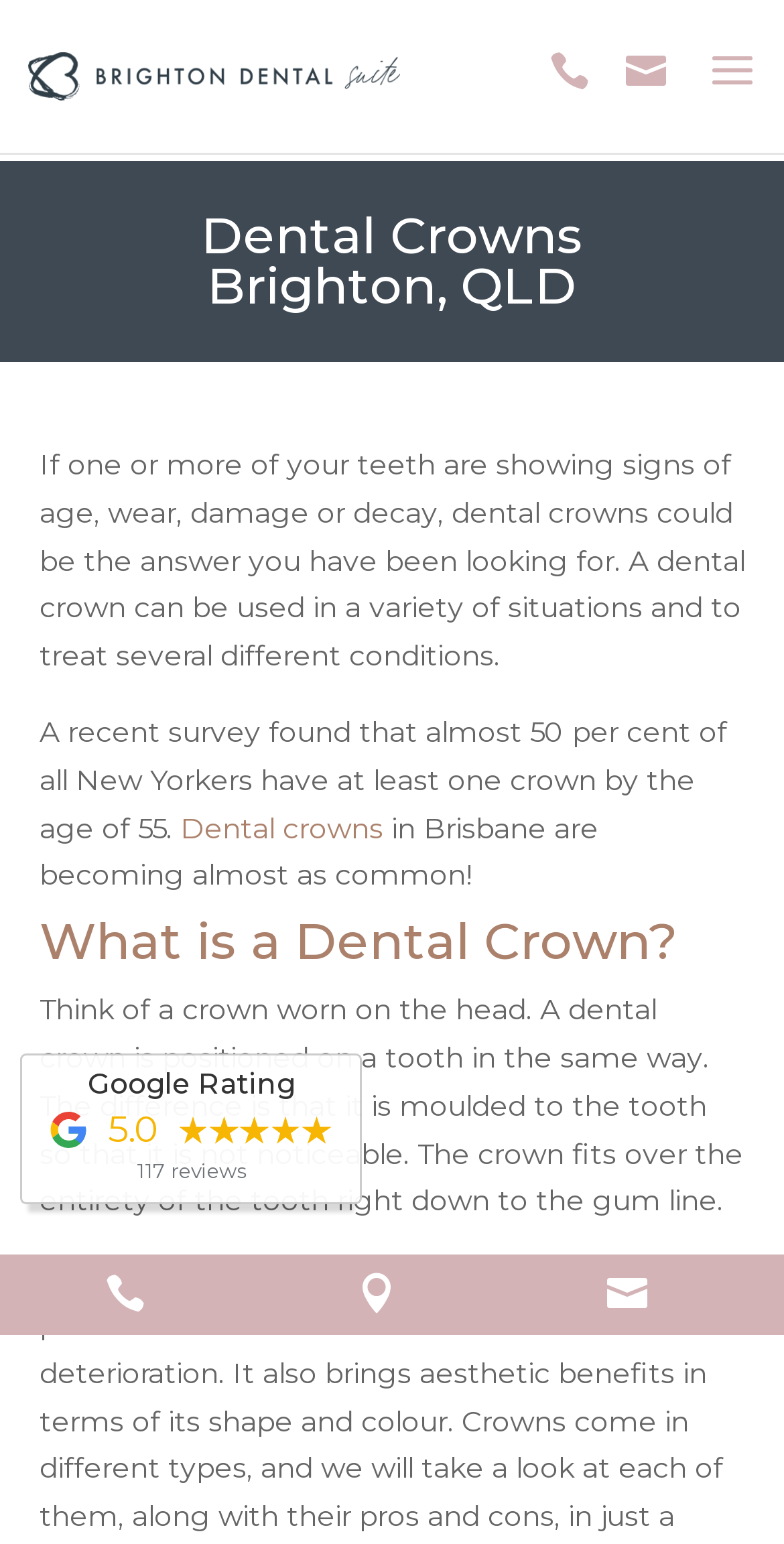Please provide a brief answer to the question using only one word or phrase: 
What is the rating of Brighton Dental Suite?

5.0